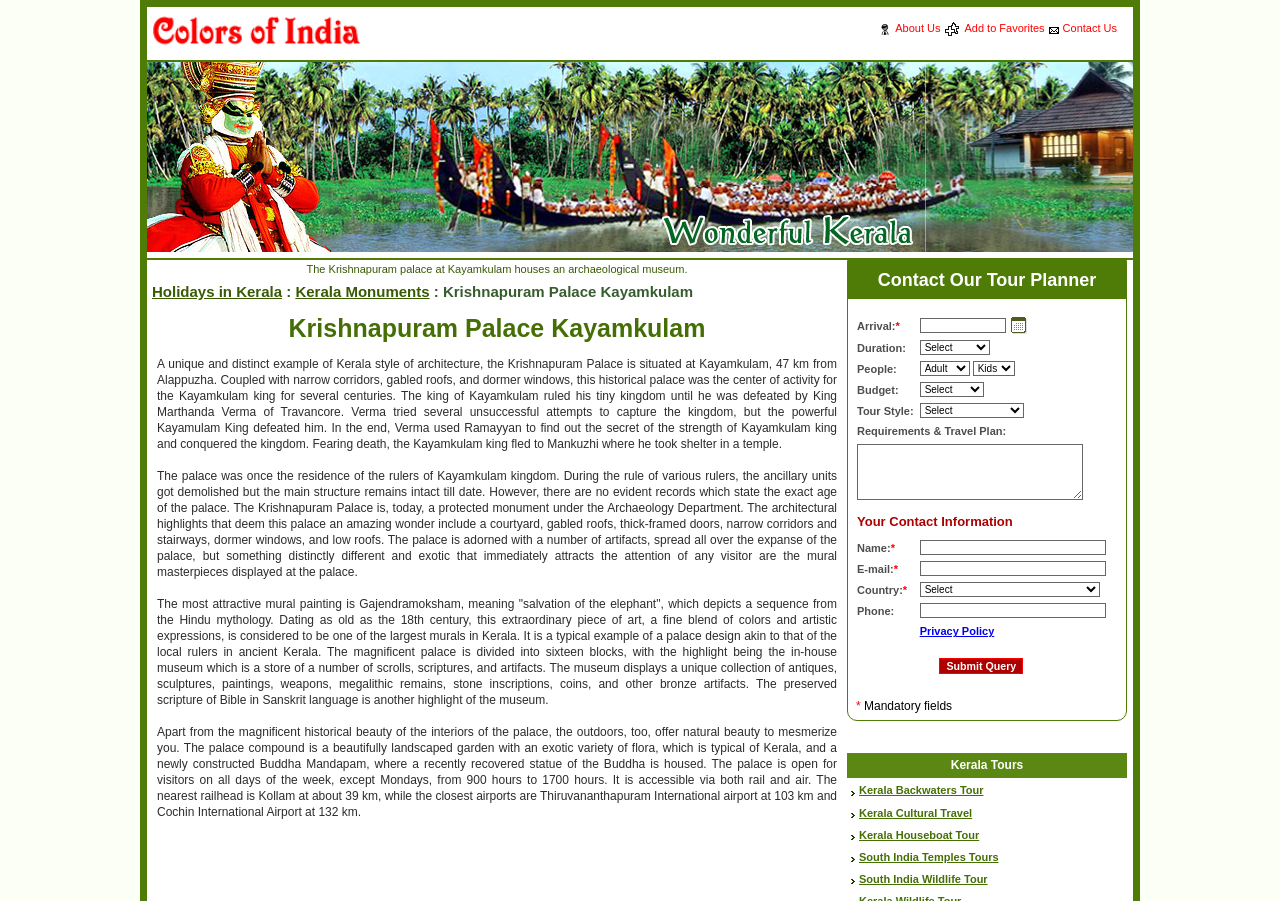What is the significance of the mural painting 'Gajendramoksham'?
Answer the question with a single word or phrase by looking at the picture.

It is a fine blend of colors and artistic expressions